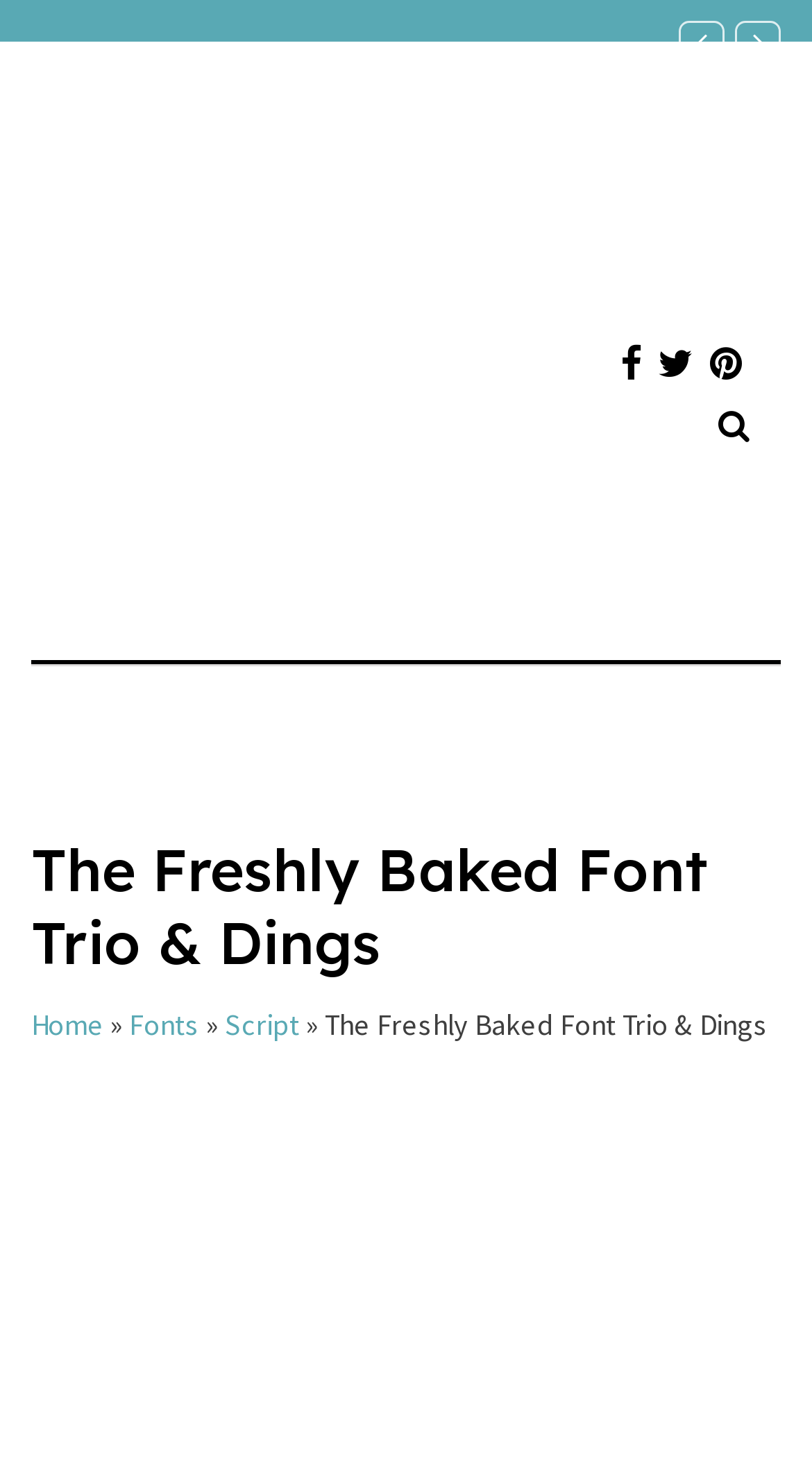Find the bounding box coordinates for the HTML element specified by: "alt="Basedroid.com"".

[0.038, 0.254, 0.697, 0.28]